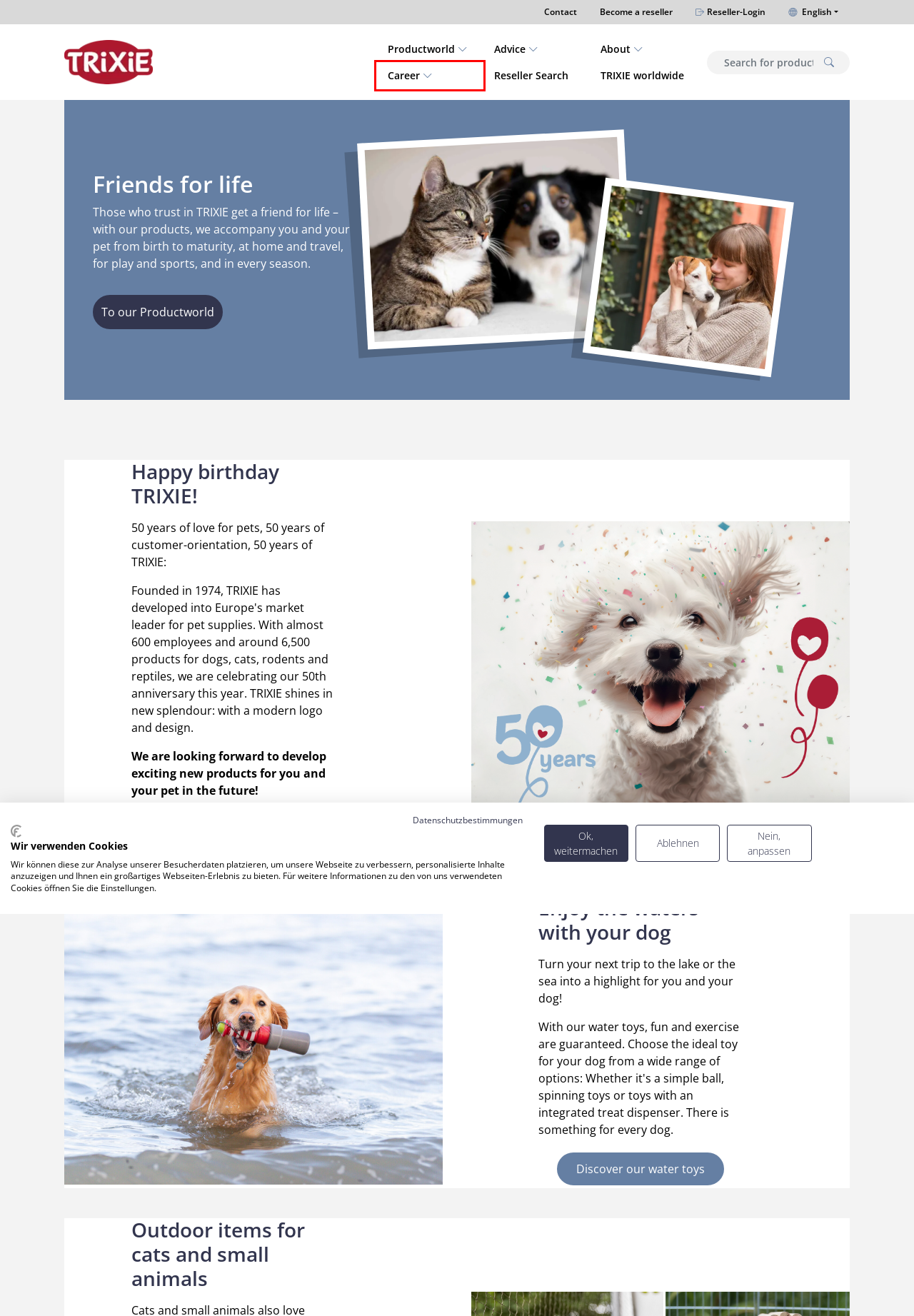You have a screenshot of a webpage with a red bounding box around an element. Select the webpage description that best matches the new webpage after clicking the element within the red bounding box. Here are the descriptions:
A. Contact
B. Sell TRIXIE products - Make an enquiry here
C. Advice
D. Datenschutz
E. Reseller Search
F. About
G. Toys
H. Career

H